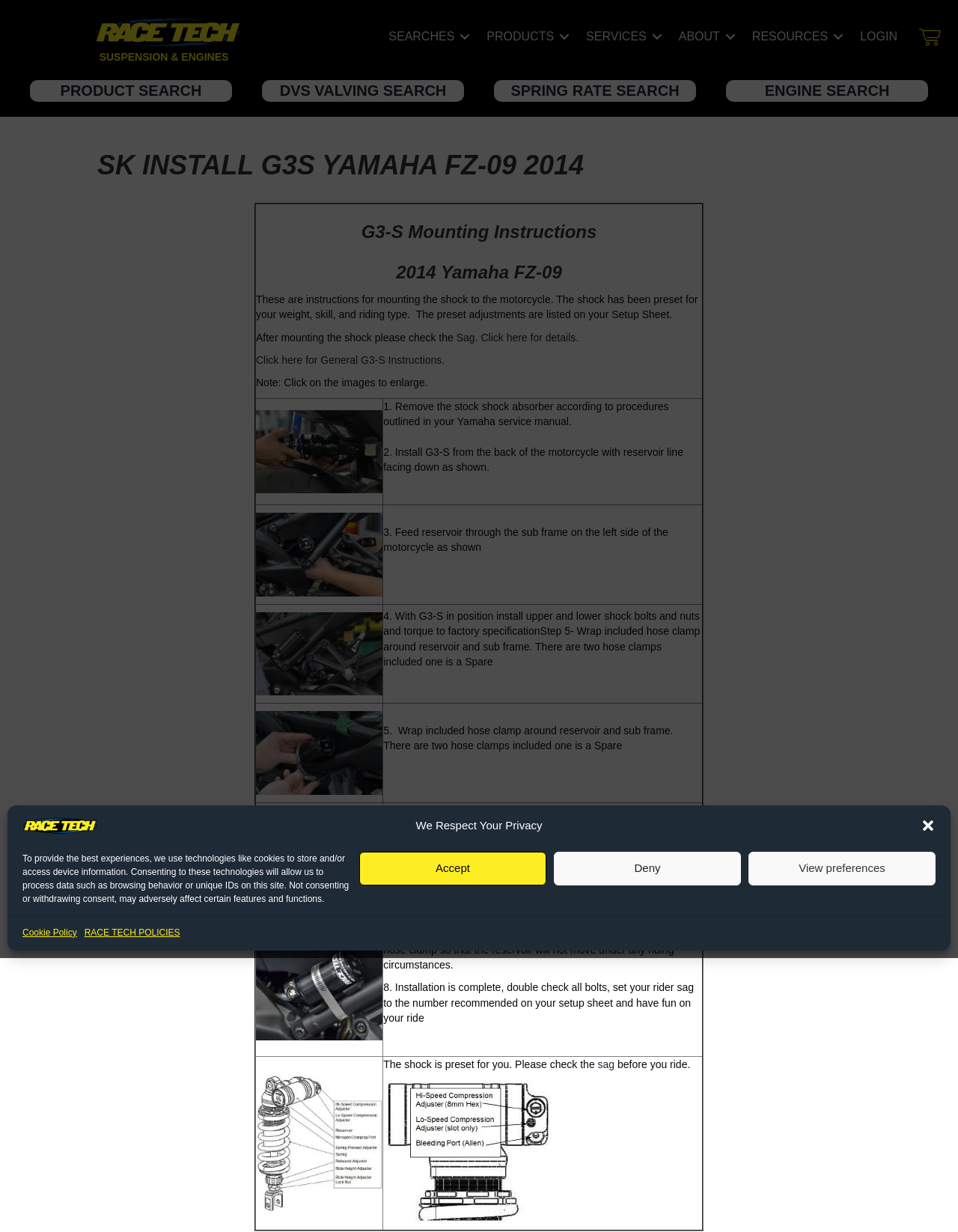Where should the reservoir line face during installation?
Please use the image to provide an in-depth answer to the question.

I found the answer by reading the instruction '2. Install G3-S from the back of the motorcycle with reservoir line facing down as shown.' in the table section of the webpage, which indicates that the reservoir line should face down during installation.